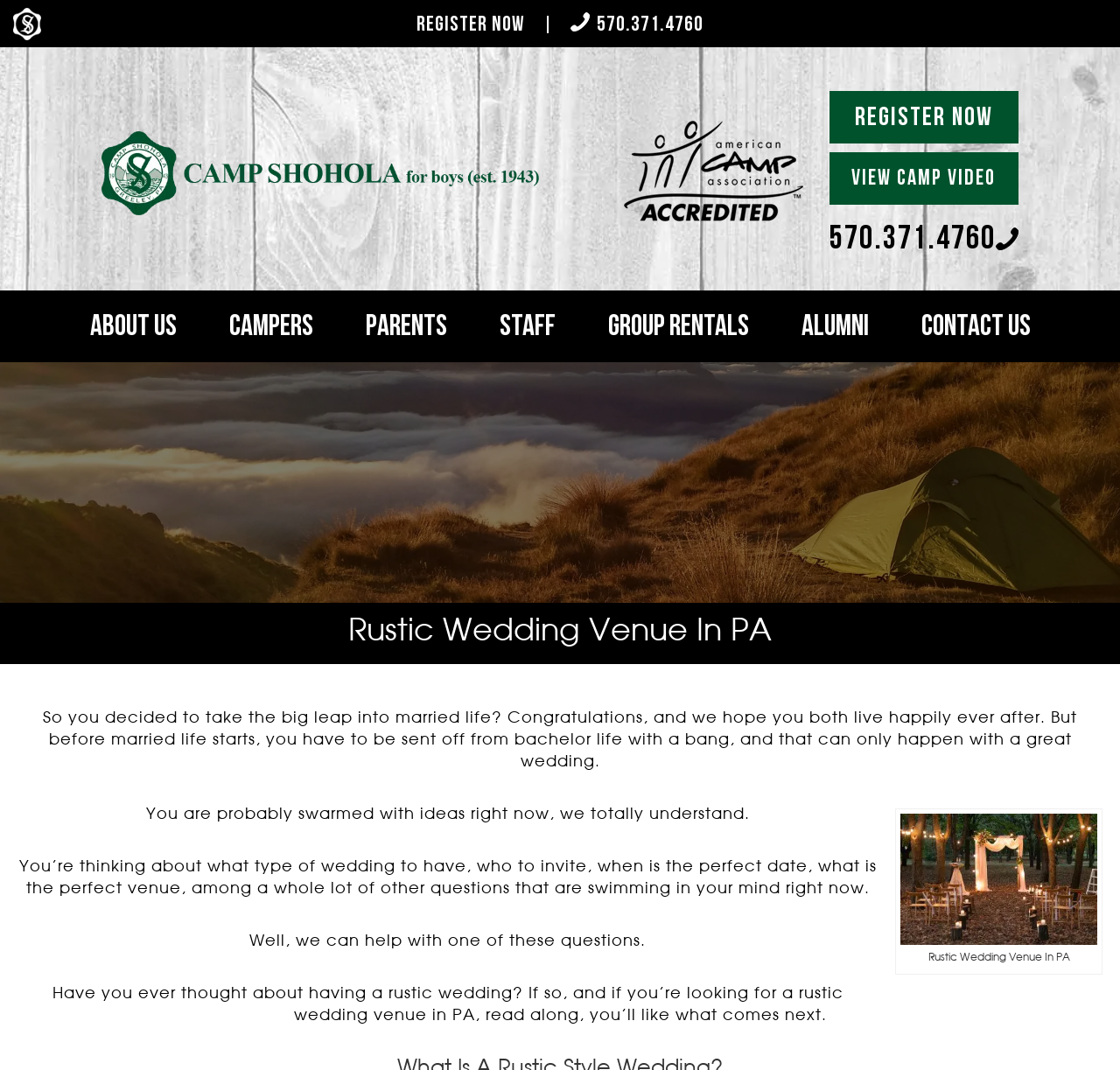Can you identify the bounding box coordinates of the clickable region needed to carry out this instruction: 'Click the 'REGISTER NOW' button'? The coordinates should be four float numbers within the range of 0 to 1, stated as [left, top, right, bottom].

[0.74, 0.085, 0.909, 0.134]